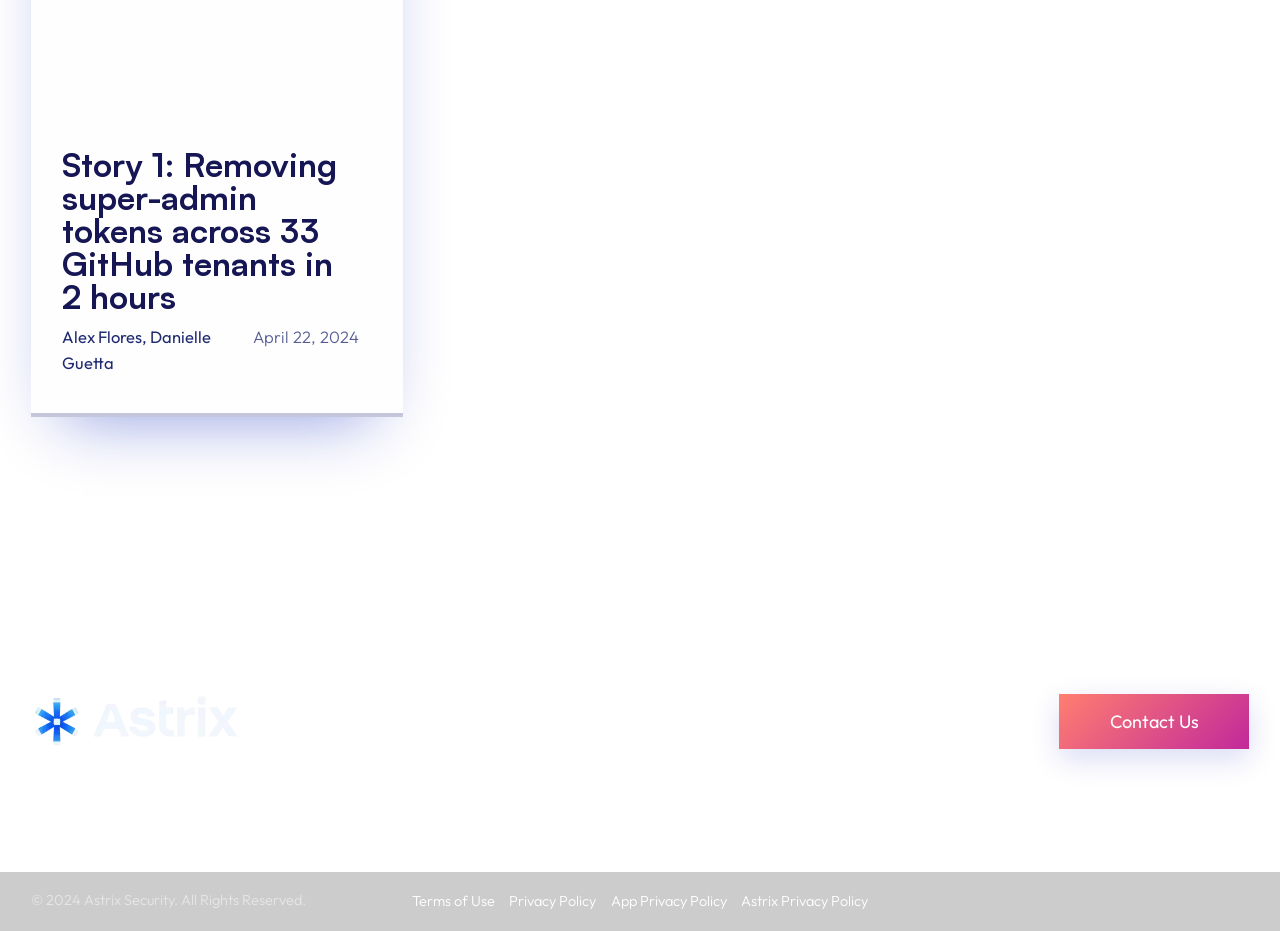Please answer the following question using a single word or phrase: 
How many social media links are available?

3